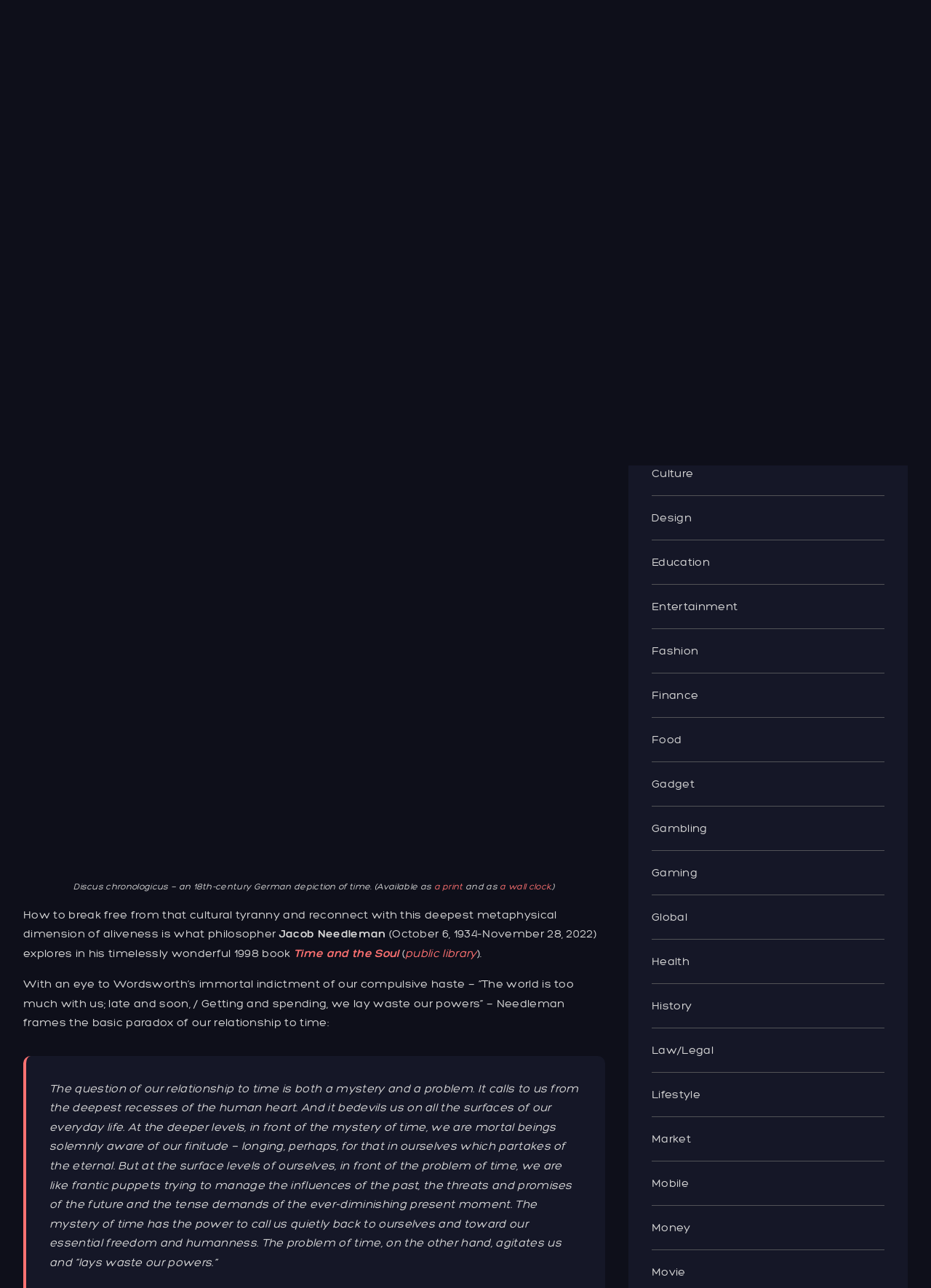Using the element description Art & Theater, predict the bounding box coordinates for the UI element. Provide the coordinates in (top-left x, top-left y, bottom-right x, bottom-right y) format with values ranging from 0 to 1.

[0.7, 0.118, 0.782, 0.134]